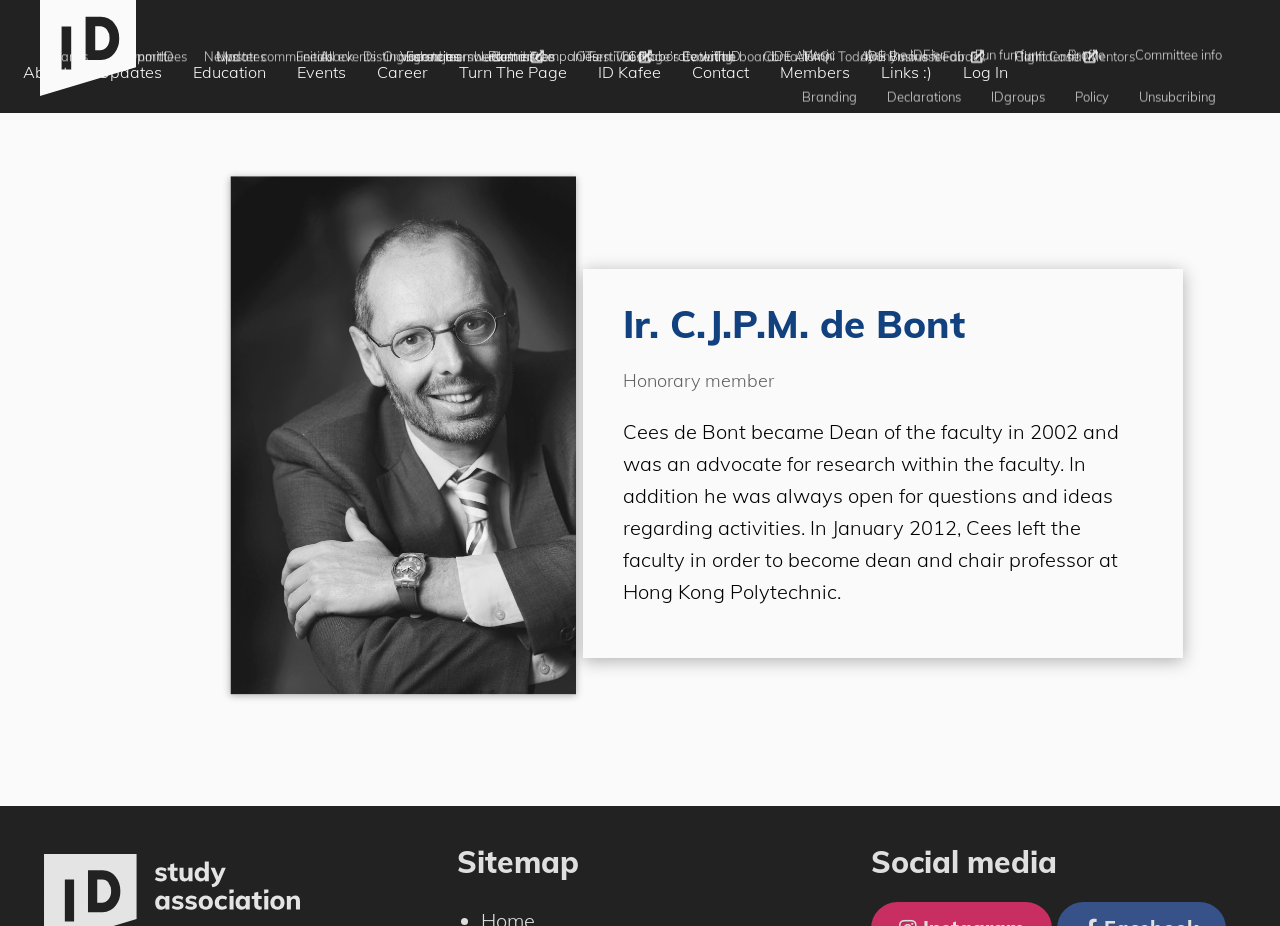What is the name of the faculty mentioned on the webpage?
Please answer the question with a detailed response using the information from the screenshot.

I found the name of the faculty mentioned in the context of the webpage, specifically in the description of Cees de Bont, who became the Dean of the faculty in 2002.